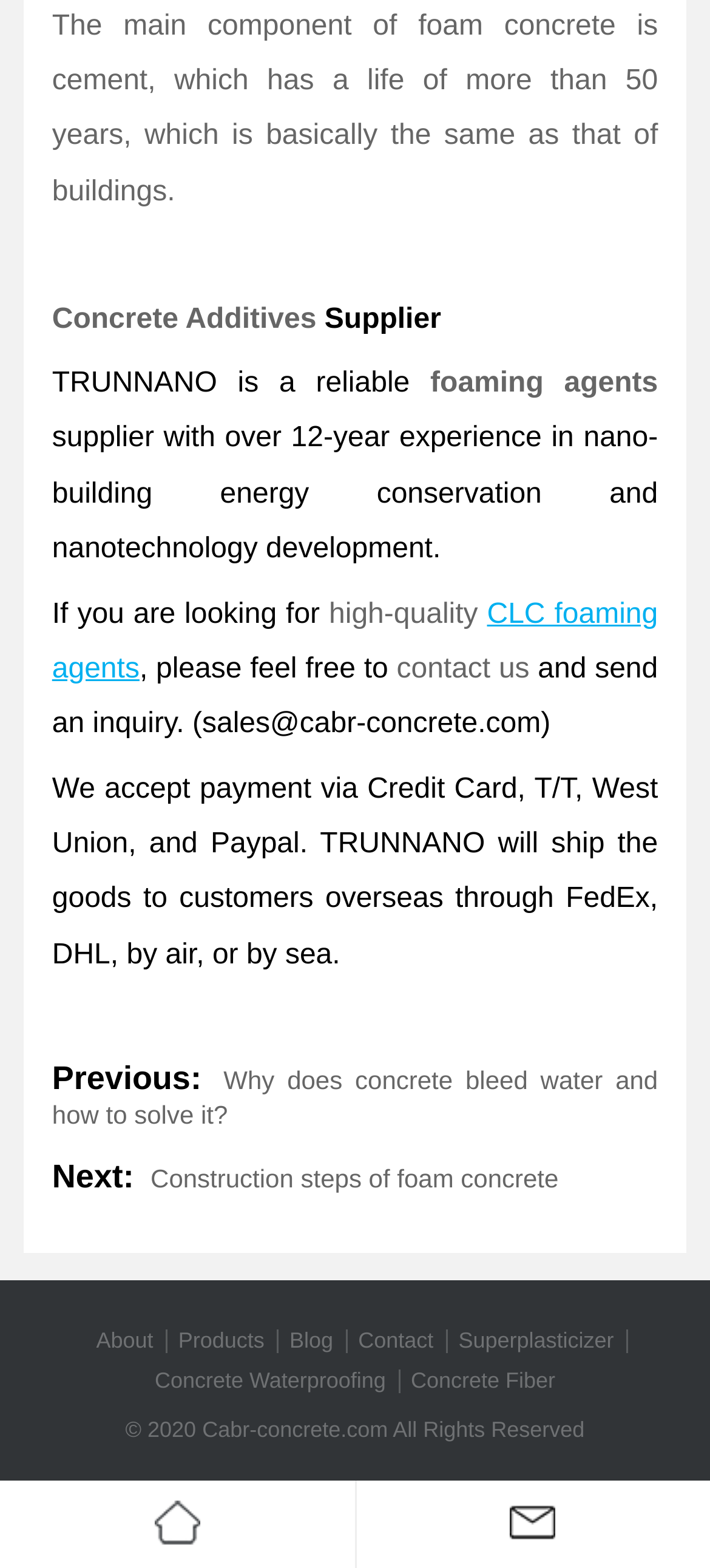What is the main component of foam concrete?
Please provide a comprehensive answer based on the contents of the image.

The main component of foam concrete is mentioned in the first sentence of the webpage, which states 'The main component of foam concrete is cement, which has a life of more than 50 years, which is basically the same as that of buildings.'